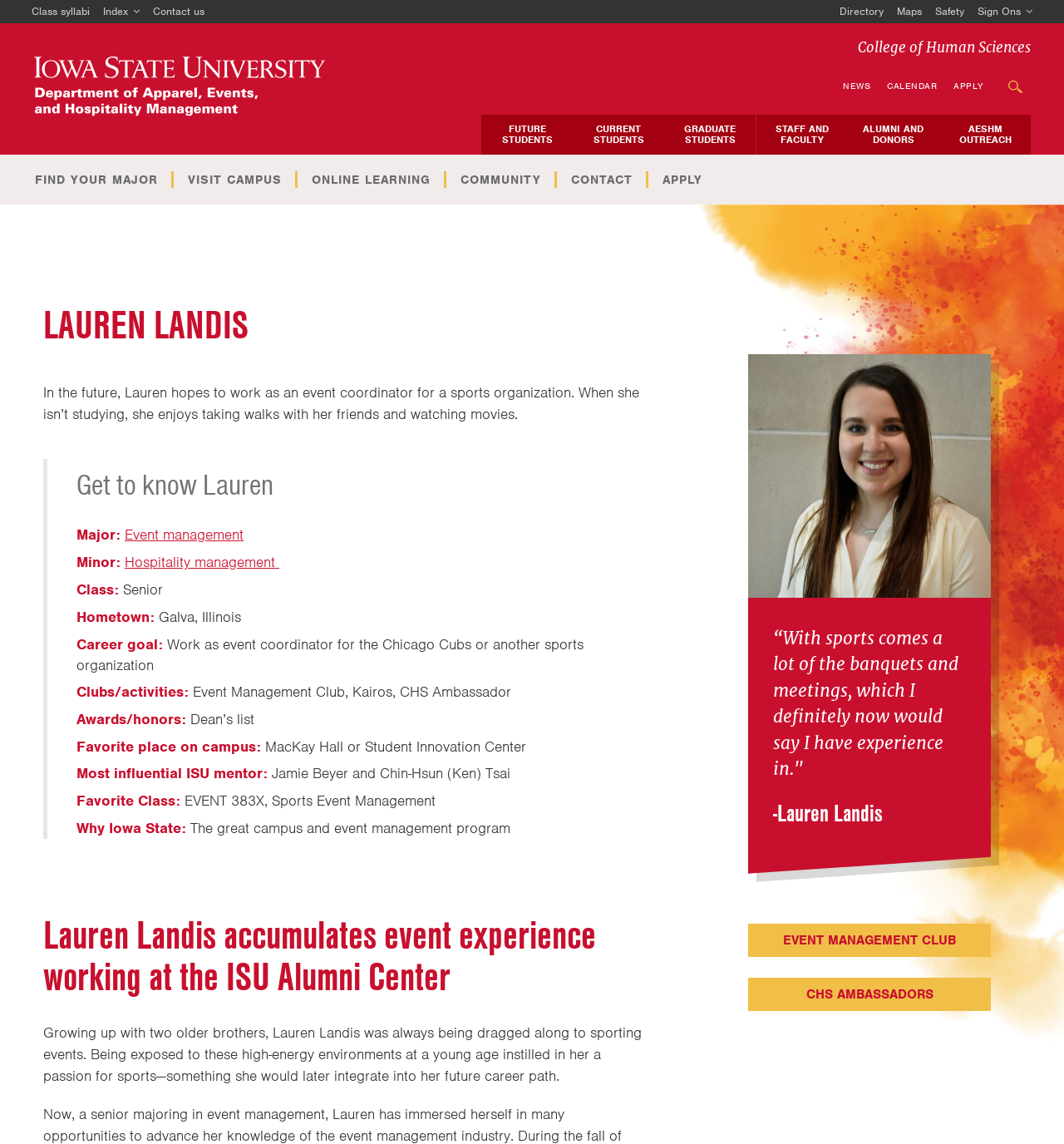Based on the element description: "Safety", identify the UI element and provide its bounding box coordinates. Use four float numbers between 0 and 1, [left, top, right, bottom].

[0.873, 0.0, 0.912, 0.02]